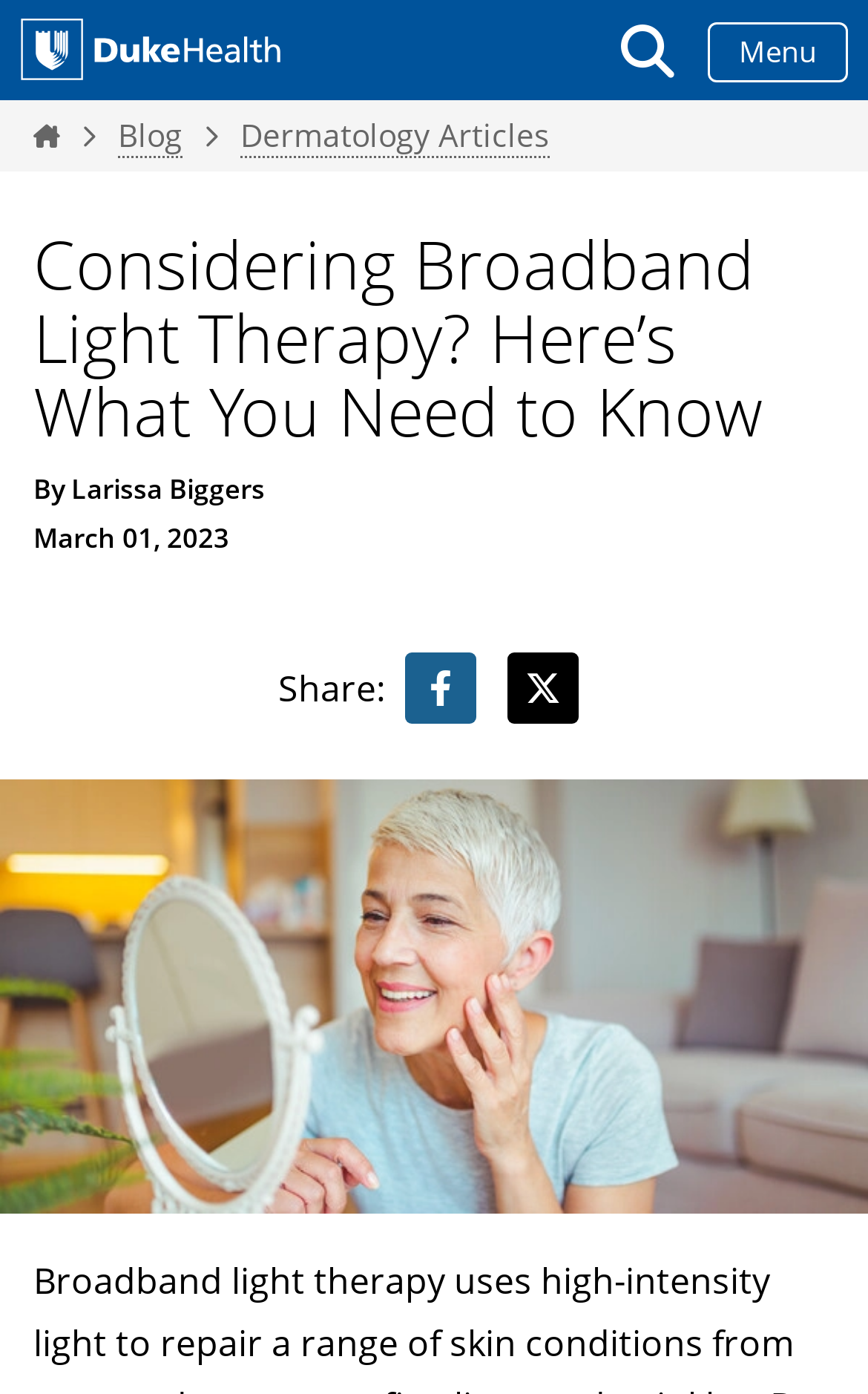Generate the text content of the main headline of the webpage.

Considering Broadband Light Therapy? Here’s What You Need to Know